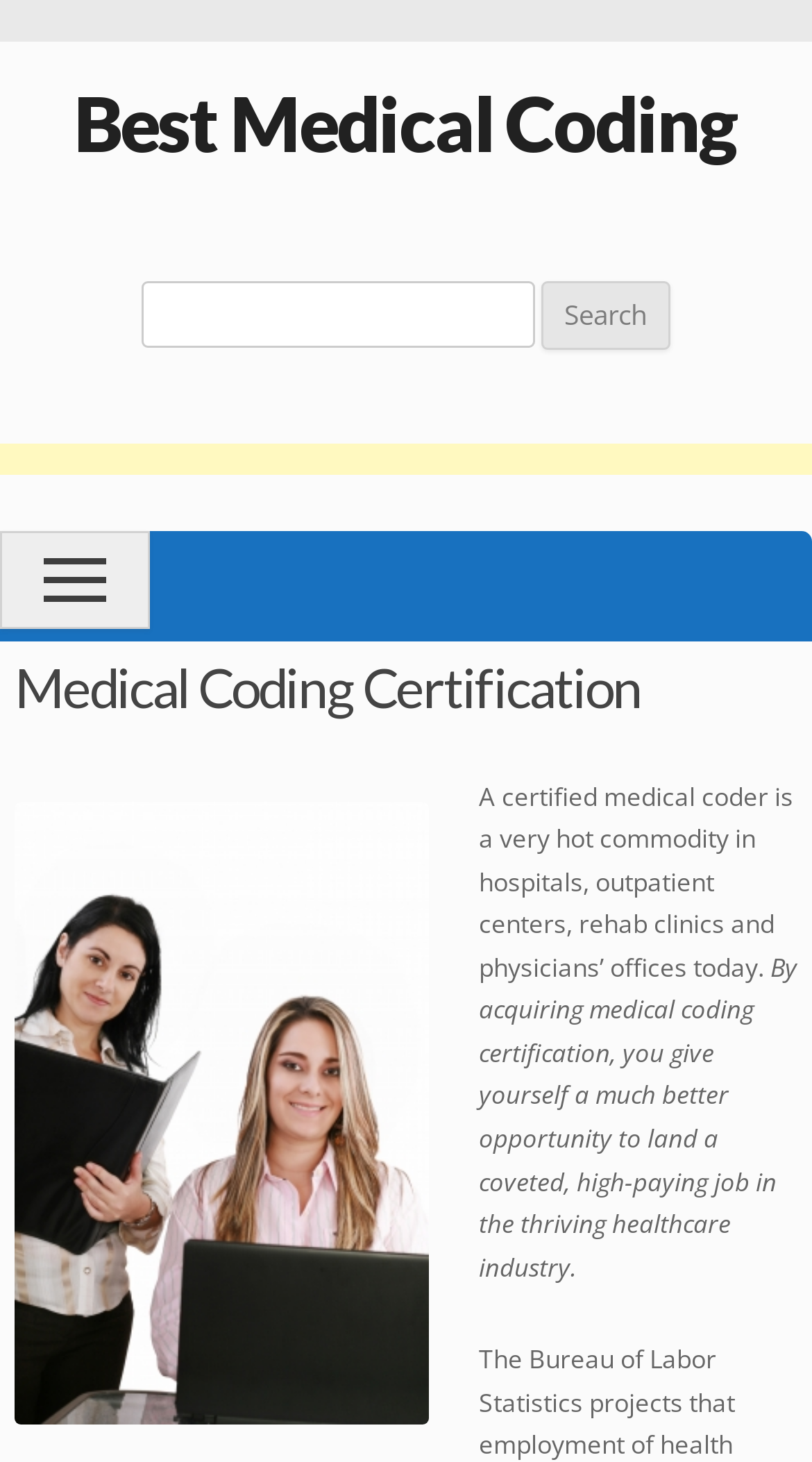Please locate and retrieve the main header text of the webpage.

Best Medical Coding